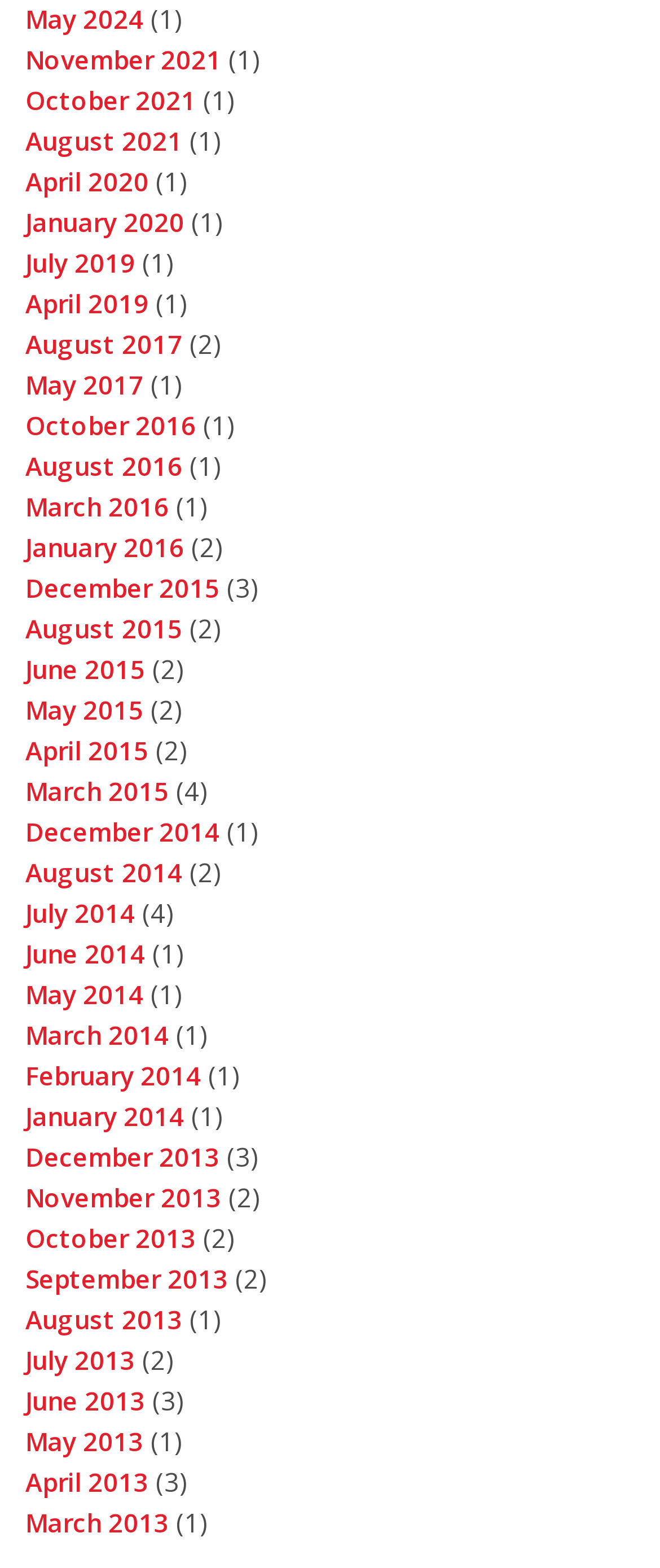How many months are listed for 2014?
Look at the screenshot and provide an in-depth answer.

I counted the number of links related to 2014 and found six months listed: December, August, July, June, May, and March.